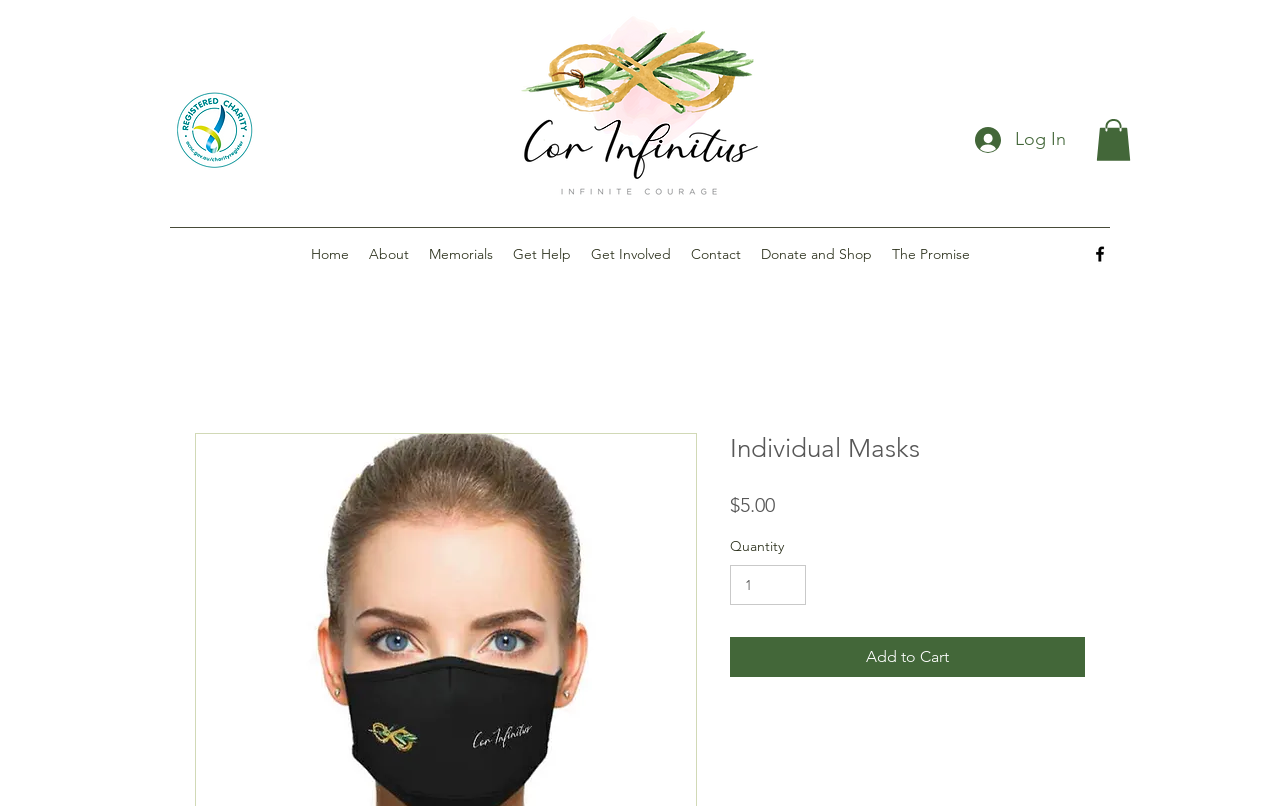Give a one-word or short-phrase answer to the following question: 
How many links are in the navigation menu?

9